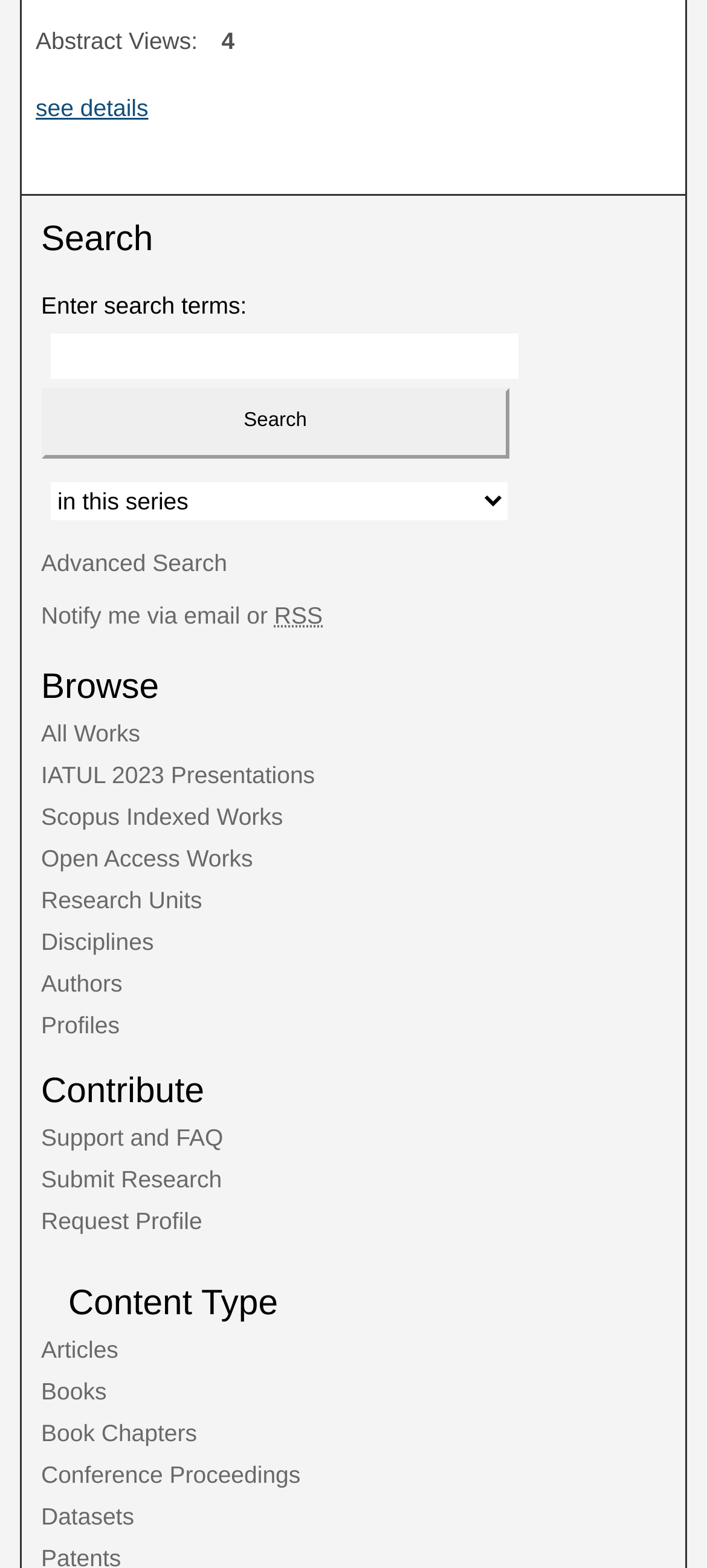Please predict the bounding box coordinates of the element's region where a click is necessary to complete the following instruction: "See details". The coordinates should be represented by four float numbers between 0 and 1, i.e., [left, top, right, bottom].

[0.03, 0.024, 0.914, 0.067]